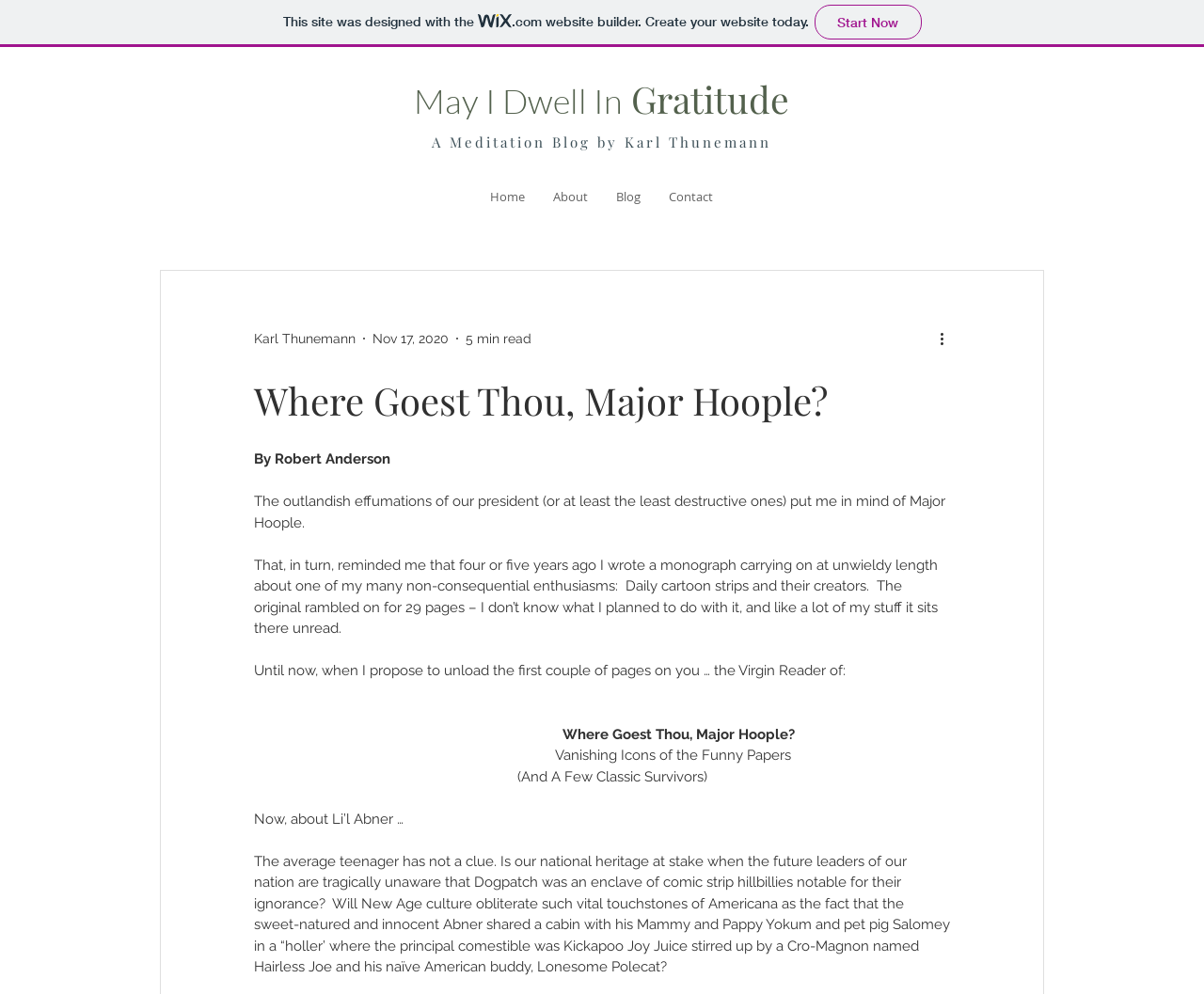Find the coordinates for the bounding box of the element with this description: "aria-label="More actions"".

[0.778, 0.329, 0.797, 0.352]